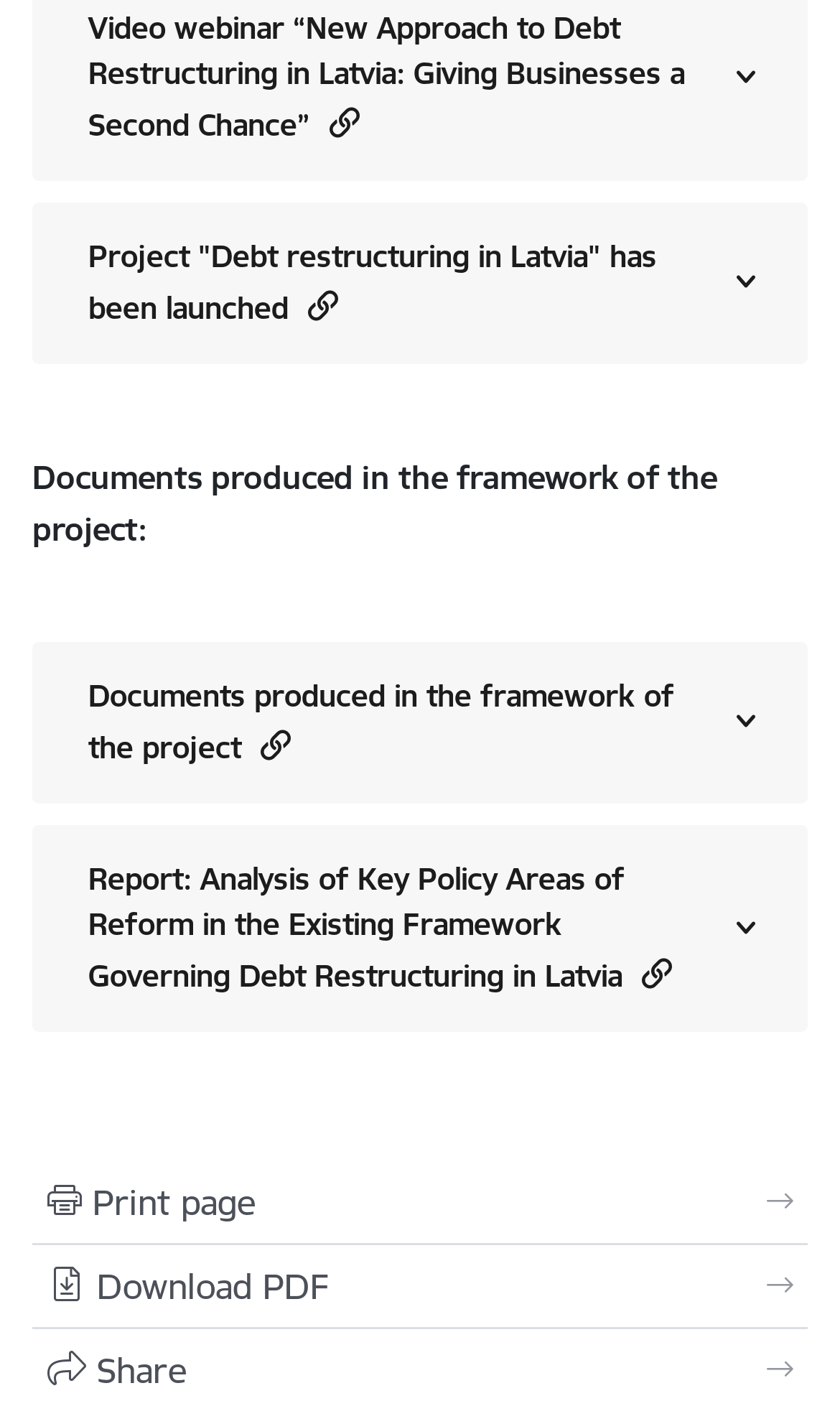Identify the bounding box coordinates of the clickable region to carry out the given instruction: "Show content of Project 'Debt restructuring in Latvia'".

[0.103, 0.151, 0.831, 0.254]